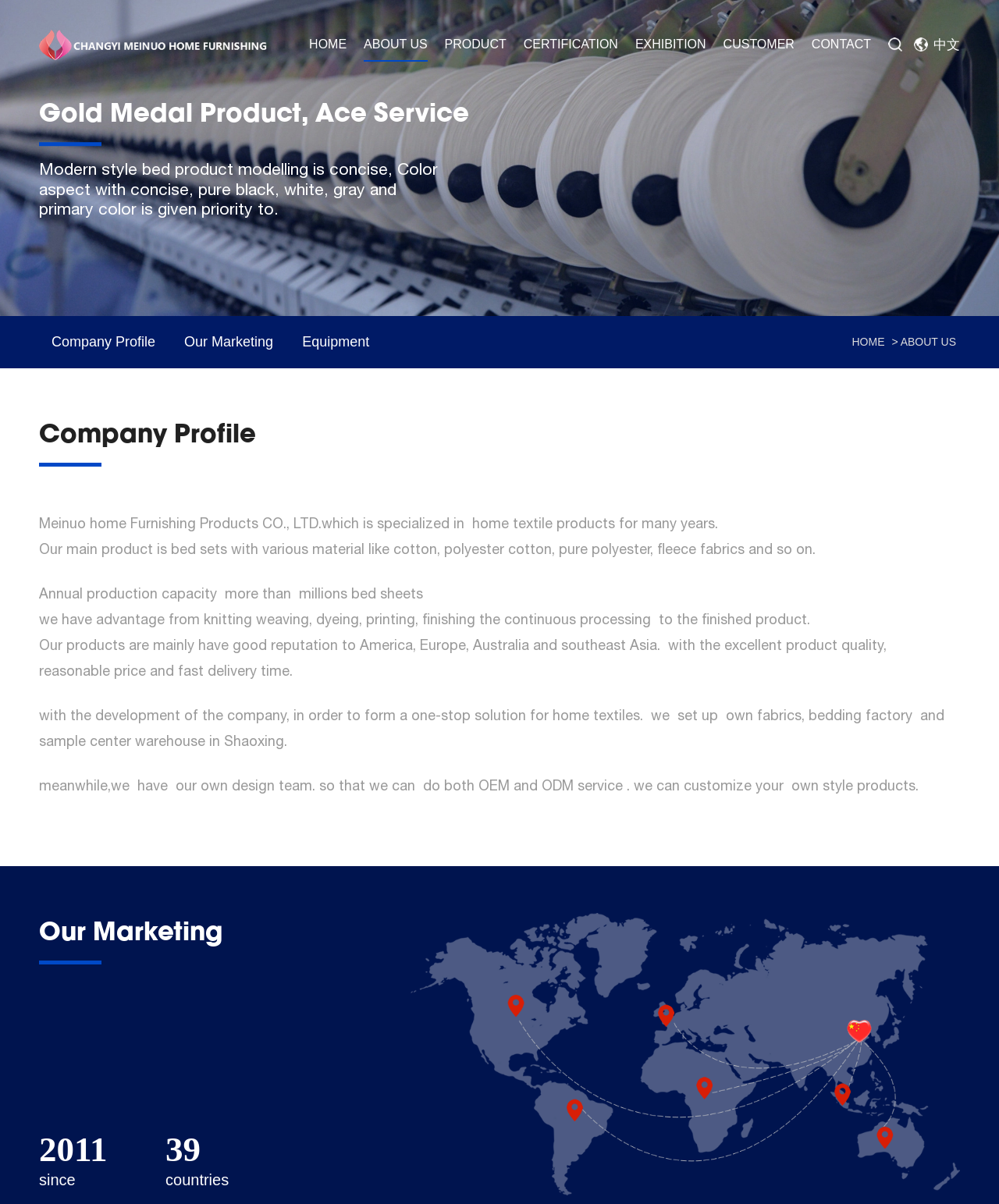Give a short answer using one word or phrase for the question:
How many countries do they export to?

39 countries